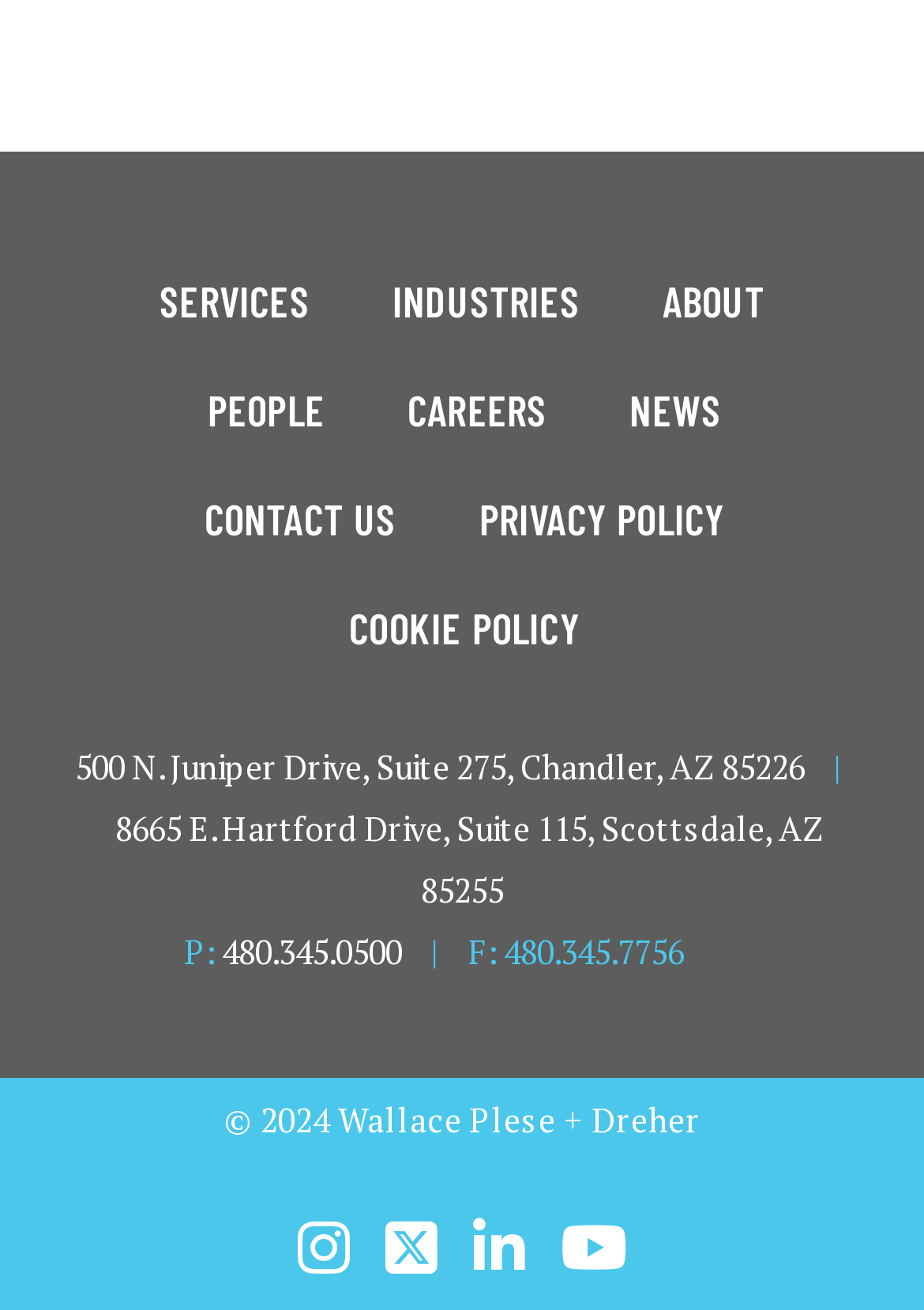Given the webpage screenshot, identify the bounding box of the UI element that matches this description: "Privacy Policy".

[0.48, 0.354, 0.823, 0.437]